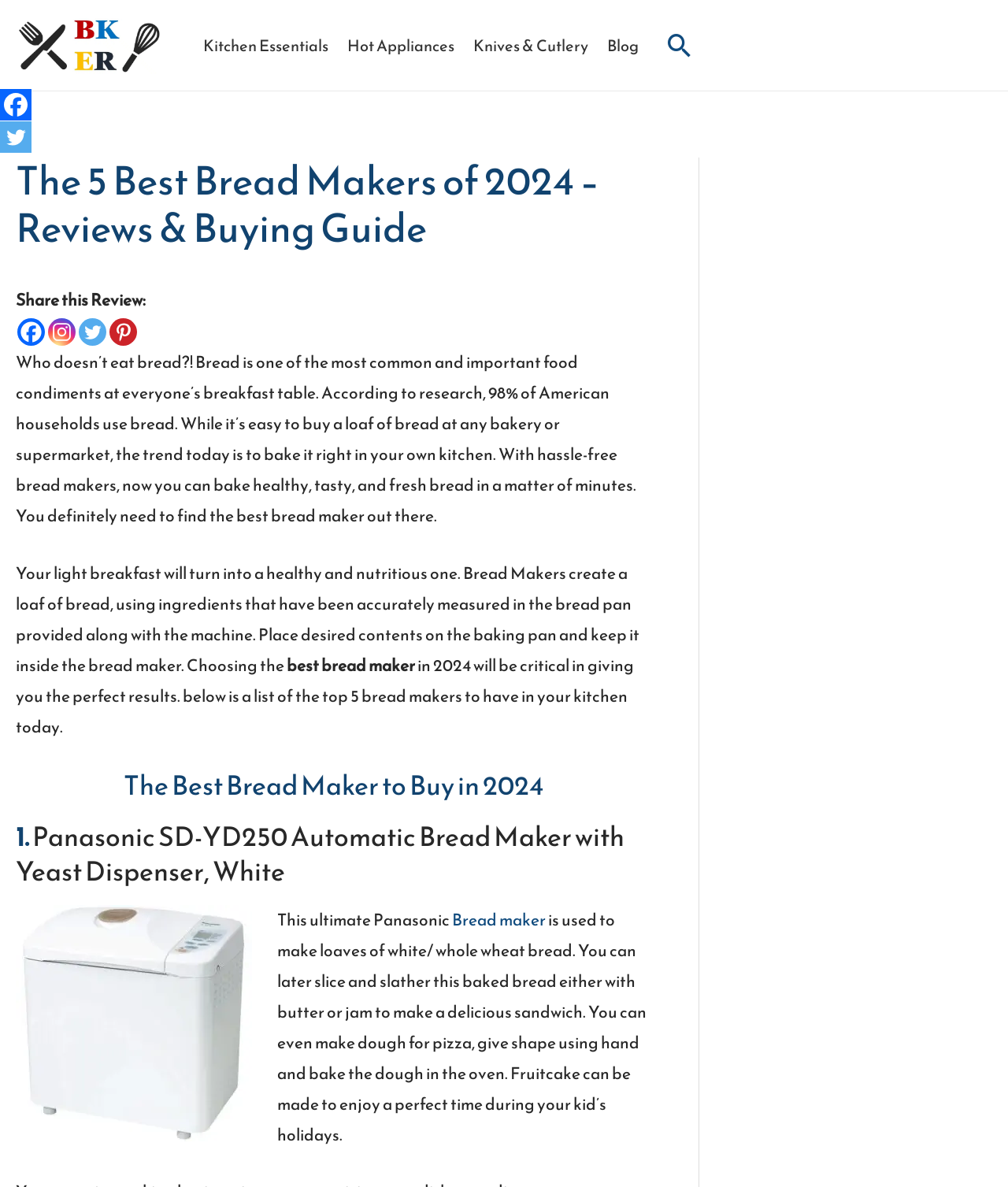What is the purpose of a bread maker?
Examine the image and provide an in-depth answer to the question.

According to the text on the page, 'With hassle-free bread makers, now you can bake healthy, tasty, and fresh bread in a matter of minutes.' This suggests that the primary purpose of a bread maker is to bake healthy, tasty, and fresh bread.